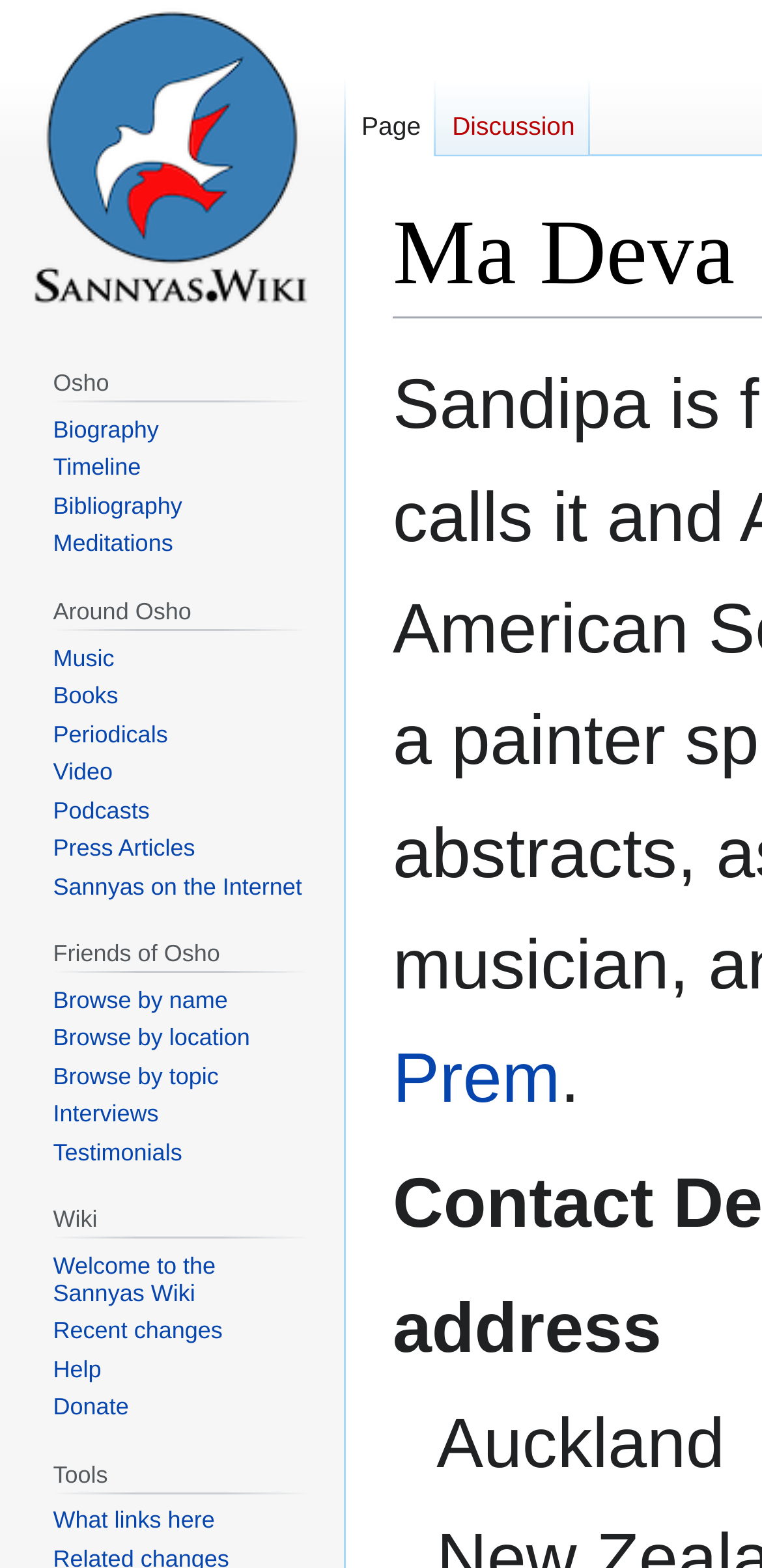Find the UI element described as: "Welcome to the Sannyas Wiki" and predict its bounding box coordinates. Ensure the coordinates are four float numbers between 0 and 1, [left, top, right, bottom].

[0.07, 0.799, 0.283, 0.833]